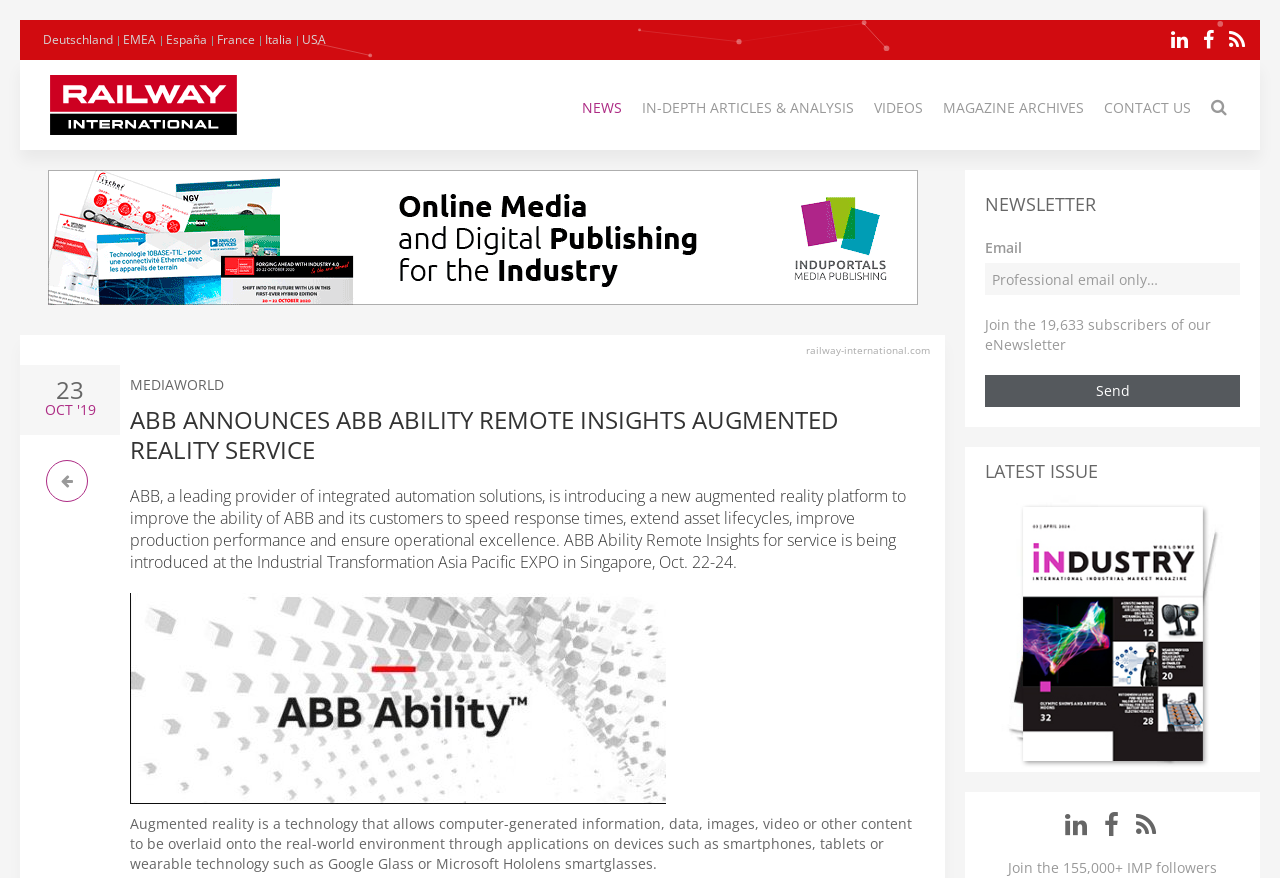Extract the main title from the webpage.

ABB ANNOUNCES ABB ABILITY REMOTE INSIGHTS AUGMENTED REALITY SERVICE